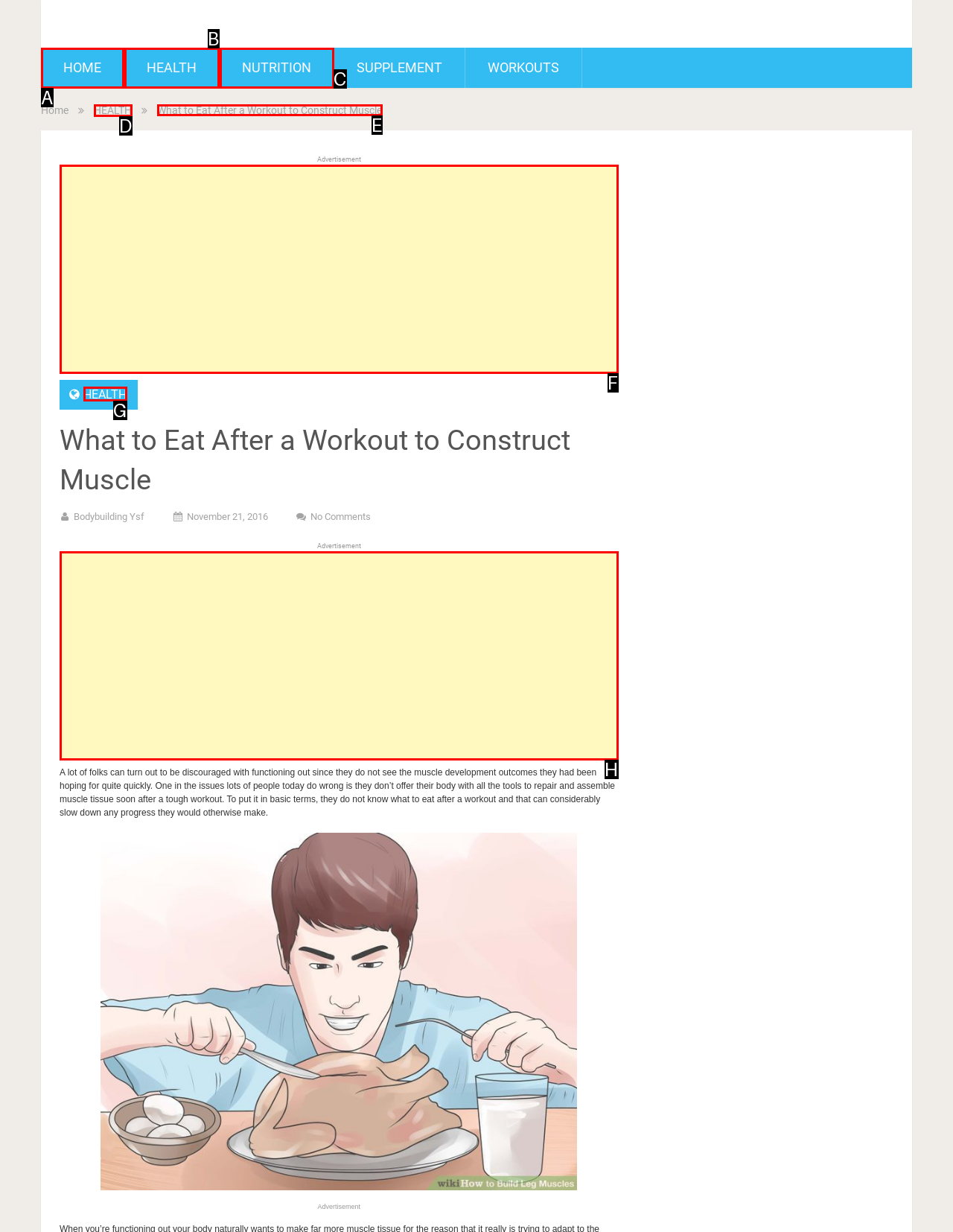Please indicate which option's letter corresponds to the task: Click the link to read the article 'What to Eat After a Workout to Construct Muscle' by examining the highlighted elements in the screenshot.

E